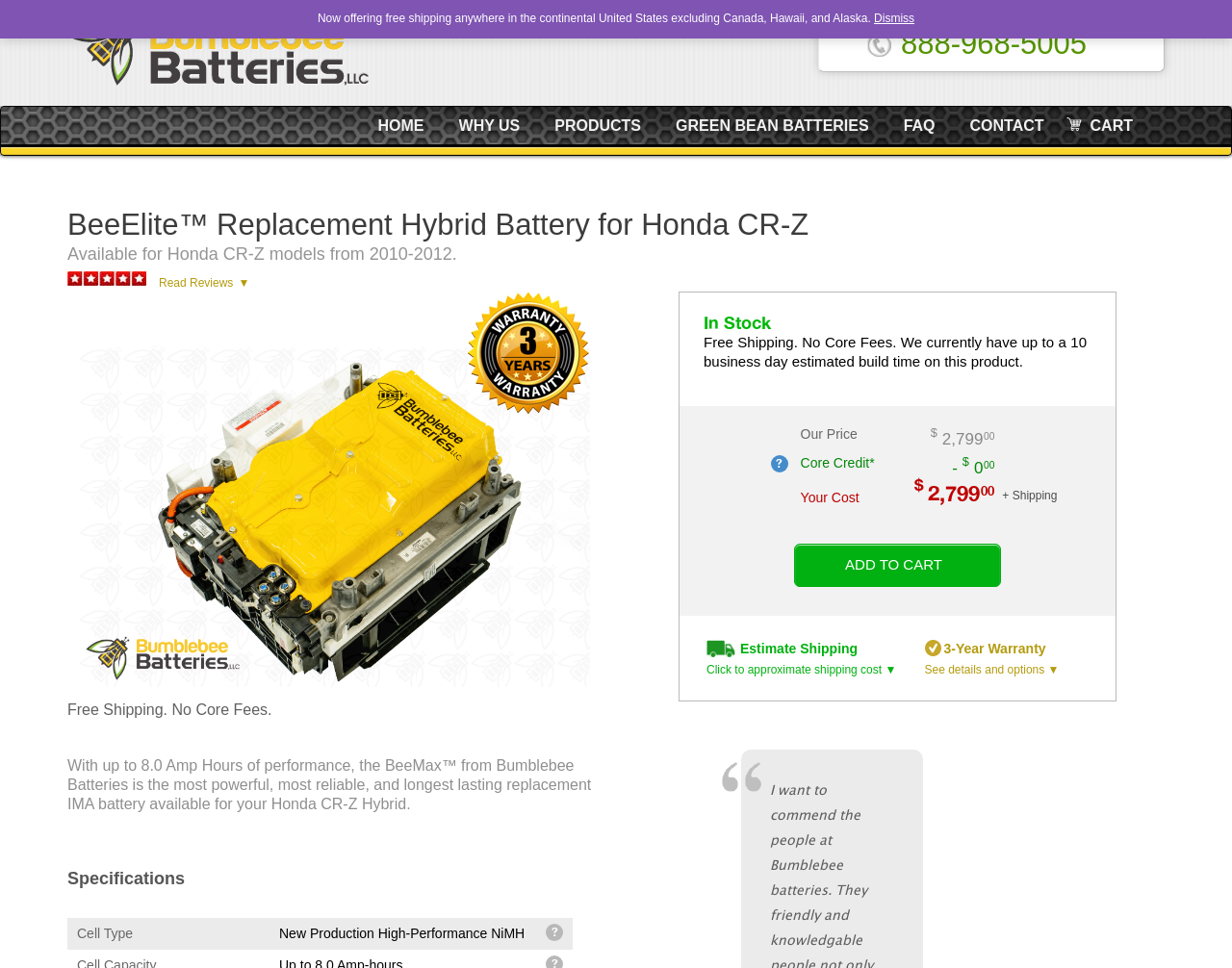What is the estimated build time for this product? Based on the screenshot, please respond with a single word or phrase.

up to 10 business days